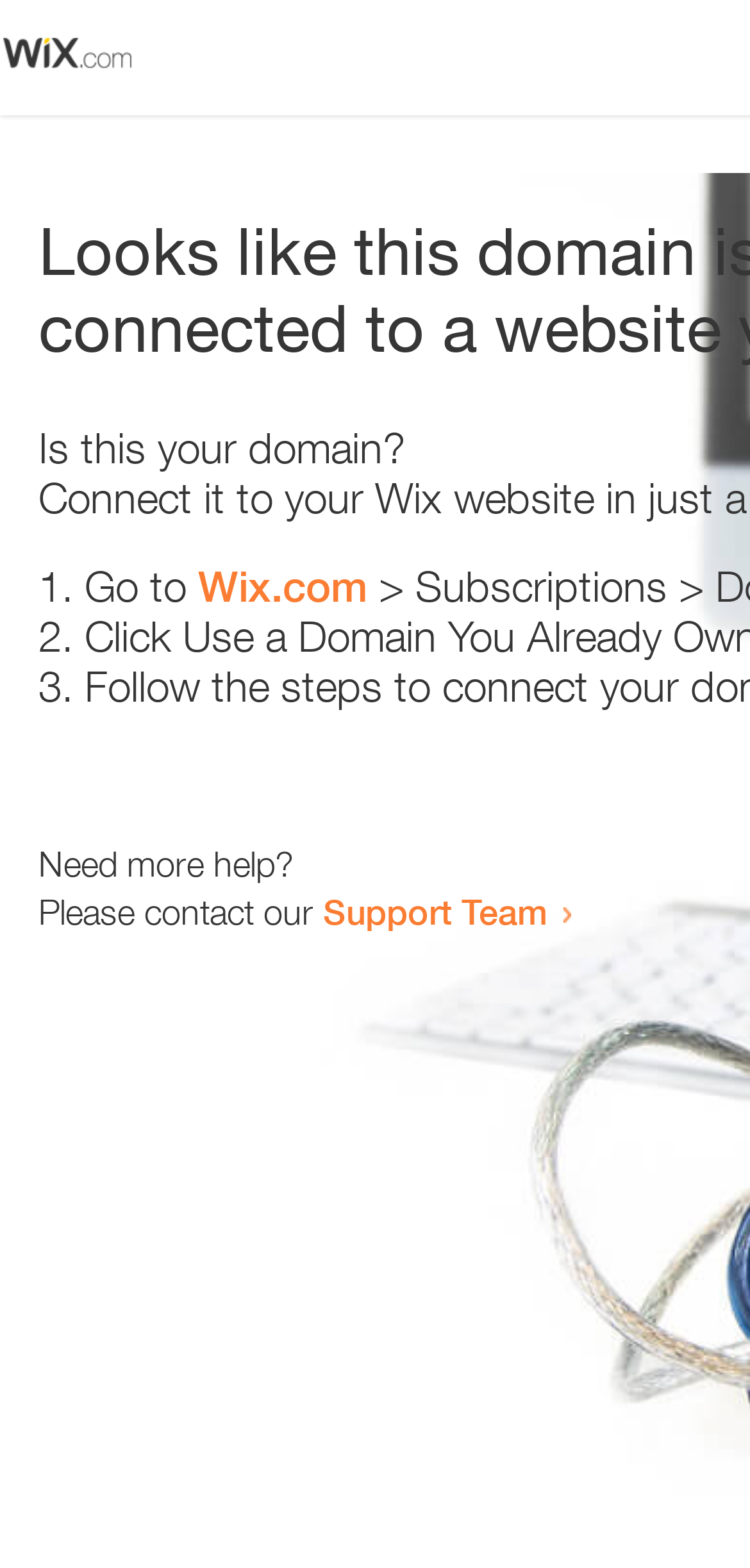Bounding box coordinates are specified in the format (top-left x, top-left y, bottom-right x, bottom-right y). All values are floating point numbers bounded between 0 and 1. Please provide the bounding box coordinate of the region this sentence describes: Wix.com

[0.264, 0.358, 0.49, 0.39]